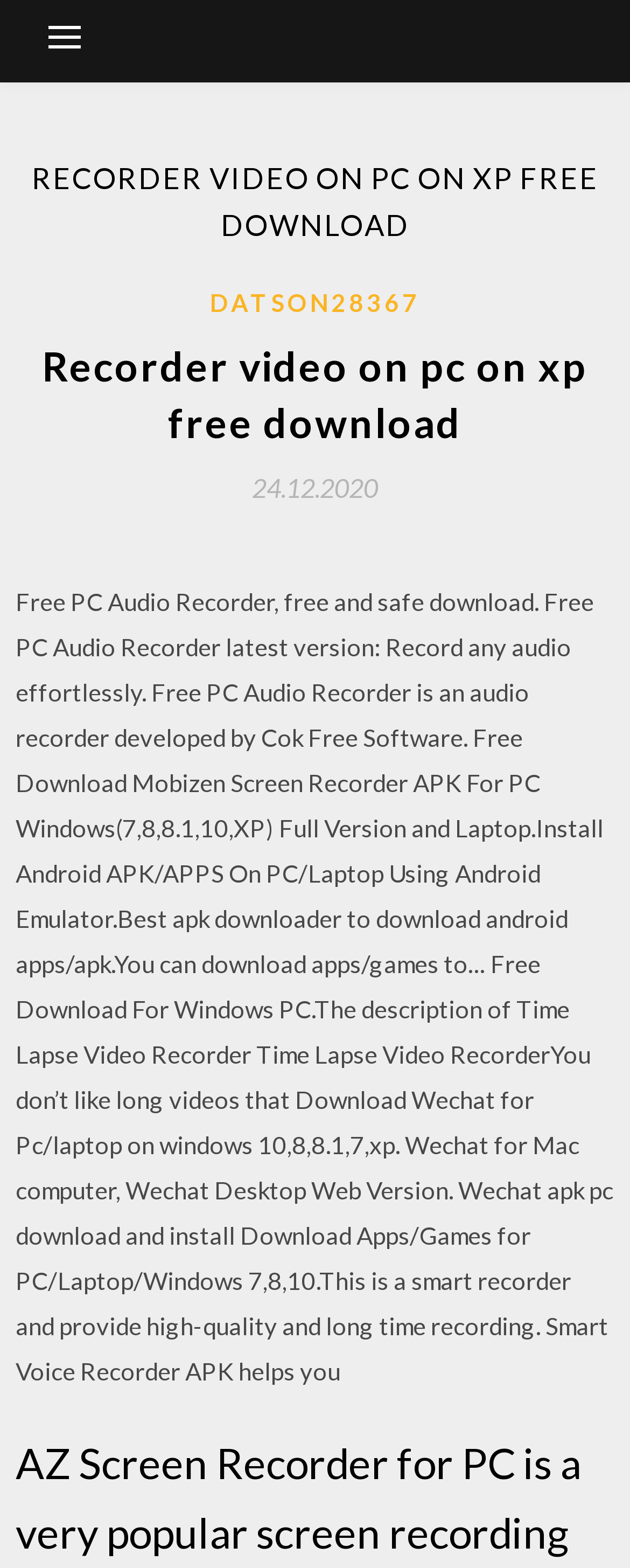What is the name of the messaging app that can be downloaded for PC?
Answer the question based on the image using a single word or a brief phrase.

Wechat